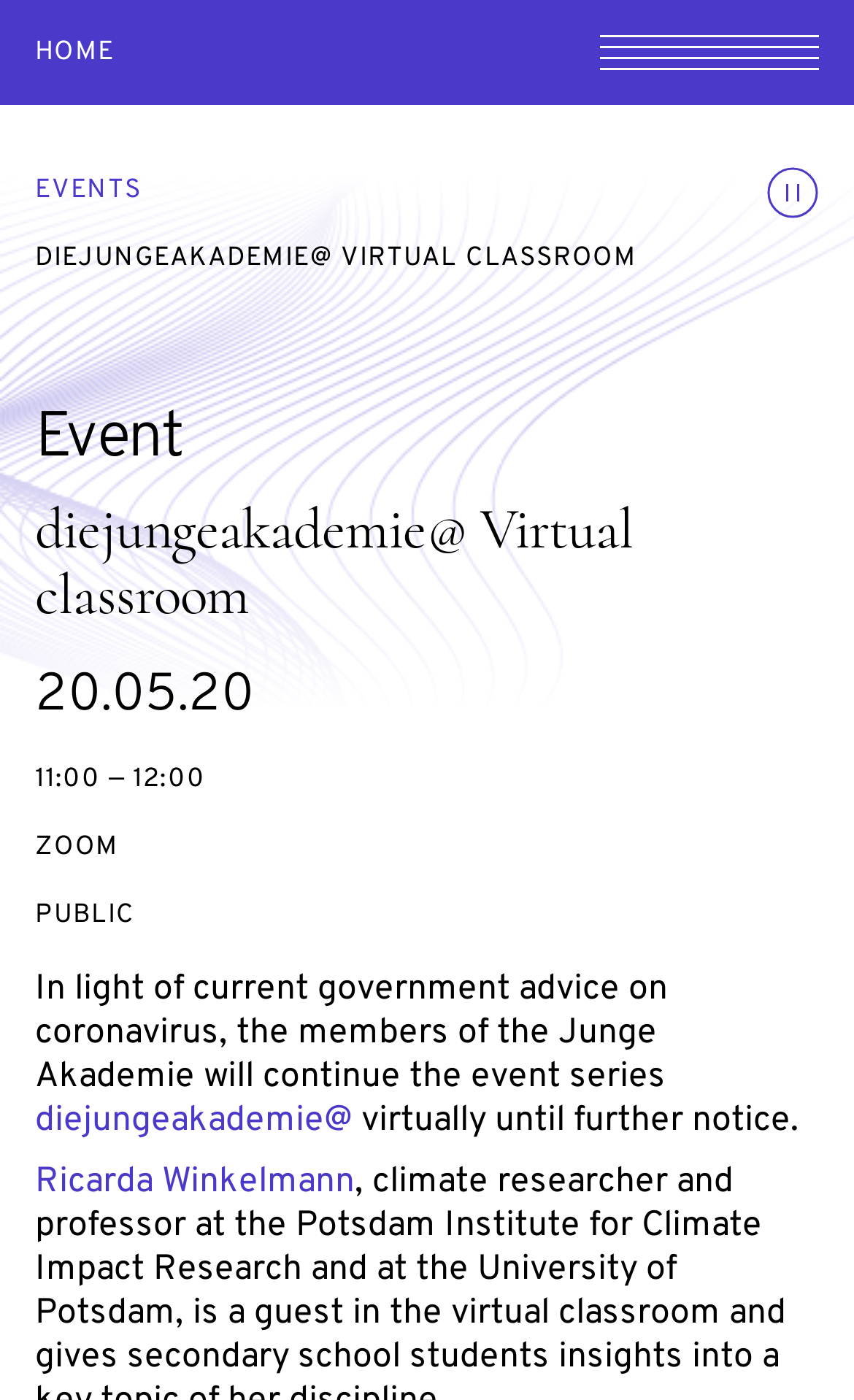Please respond in a single word or phrase: 
What is the start time of the event?

11:00